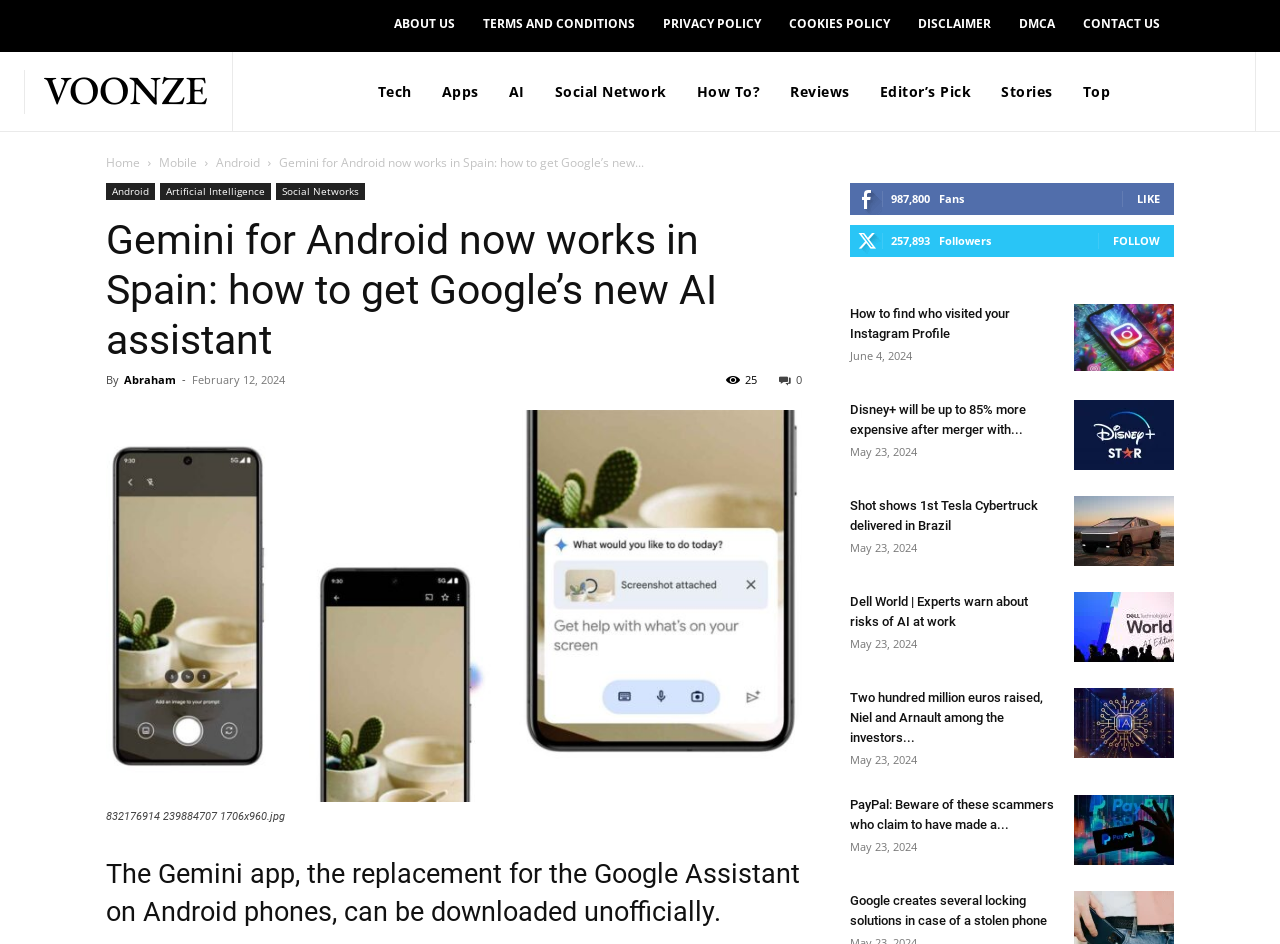Locate the bounding box coordinates of the element that should be clicked to fulfill the instruction: "Follow the link to learn about Artificial Intelligence".

[0.125, 0.194, 0.212, 0.212]